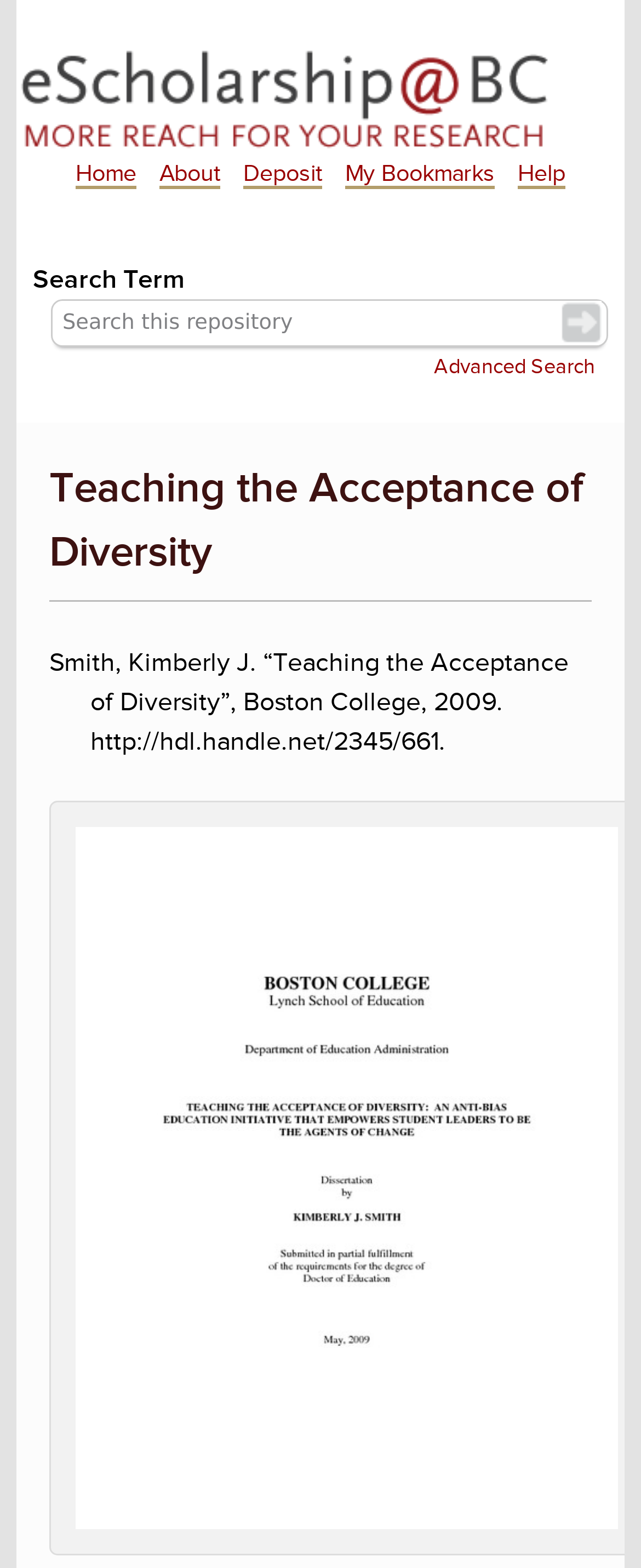Give a detailed account of the webpage.

The webpage is about "Teaching the Acceptance of Diversity" and is part of the eScholarship@BC platform. At the top left, there is a "Home" link accompanied by an image, and below it, there are five horizontal links: "Home", "About", "Deposit", "My Bookmarks", and "Help". 

To the right of the top links, there is a search bar with a label "Search Term" and a button labeled "search". Below the search bar, there is an "Advanced Search" link. 

The main content of the page is a scholarly work titled "Teaching the Acceptance of Diversity" by Kimberly J. Smith, with a description and a link to the full text labeled "PREVIEW Datastream" at the bottom. The description includes the author's name, the title of the work, the institution, and the year of publication, along with a URL.